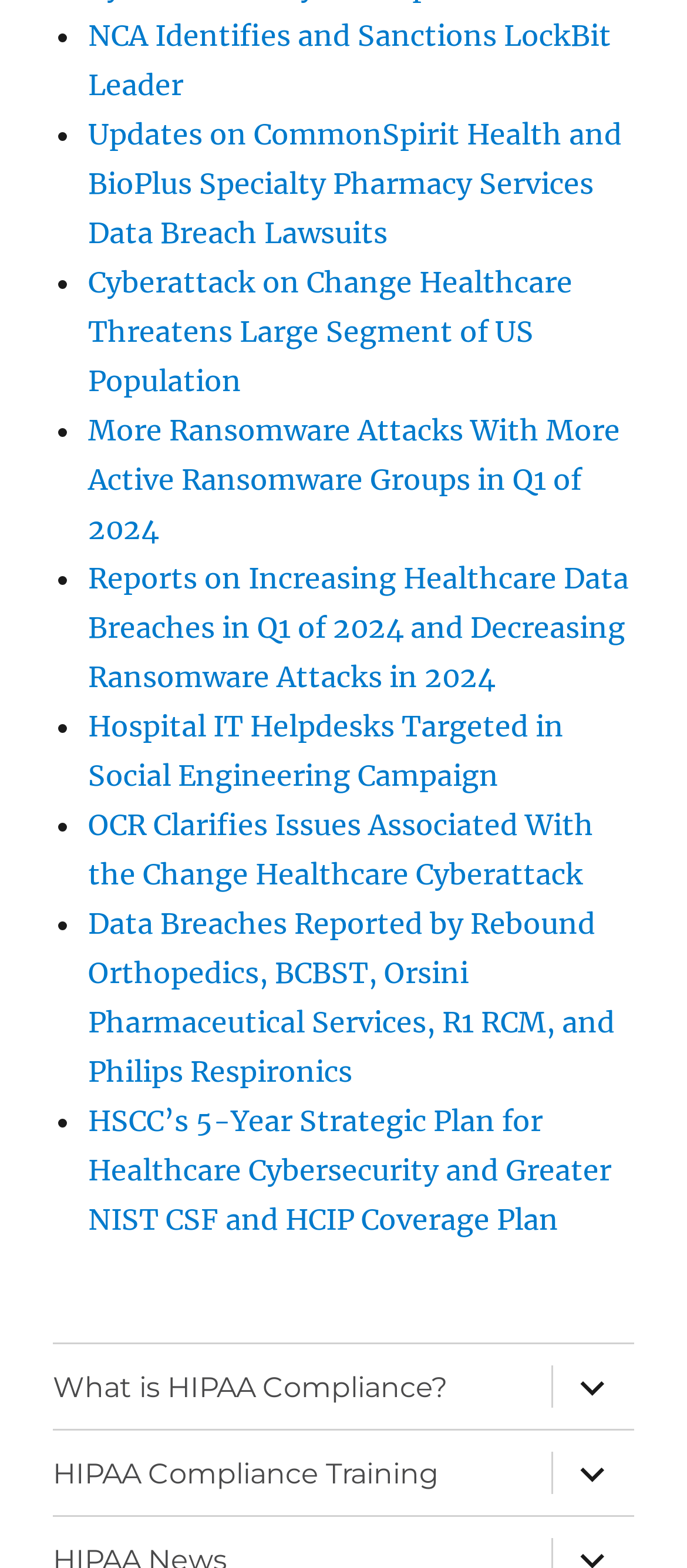Please specify the bounding box coordinates of the clickable region to carry out the following instruction: "Read about HIPAA Compliance Training". The coordinates should be four float numbers between 0 and 1, in the format [left, top, right, bottom].

[0.077, 0.912, 0.78, 0.966]